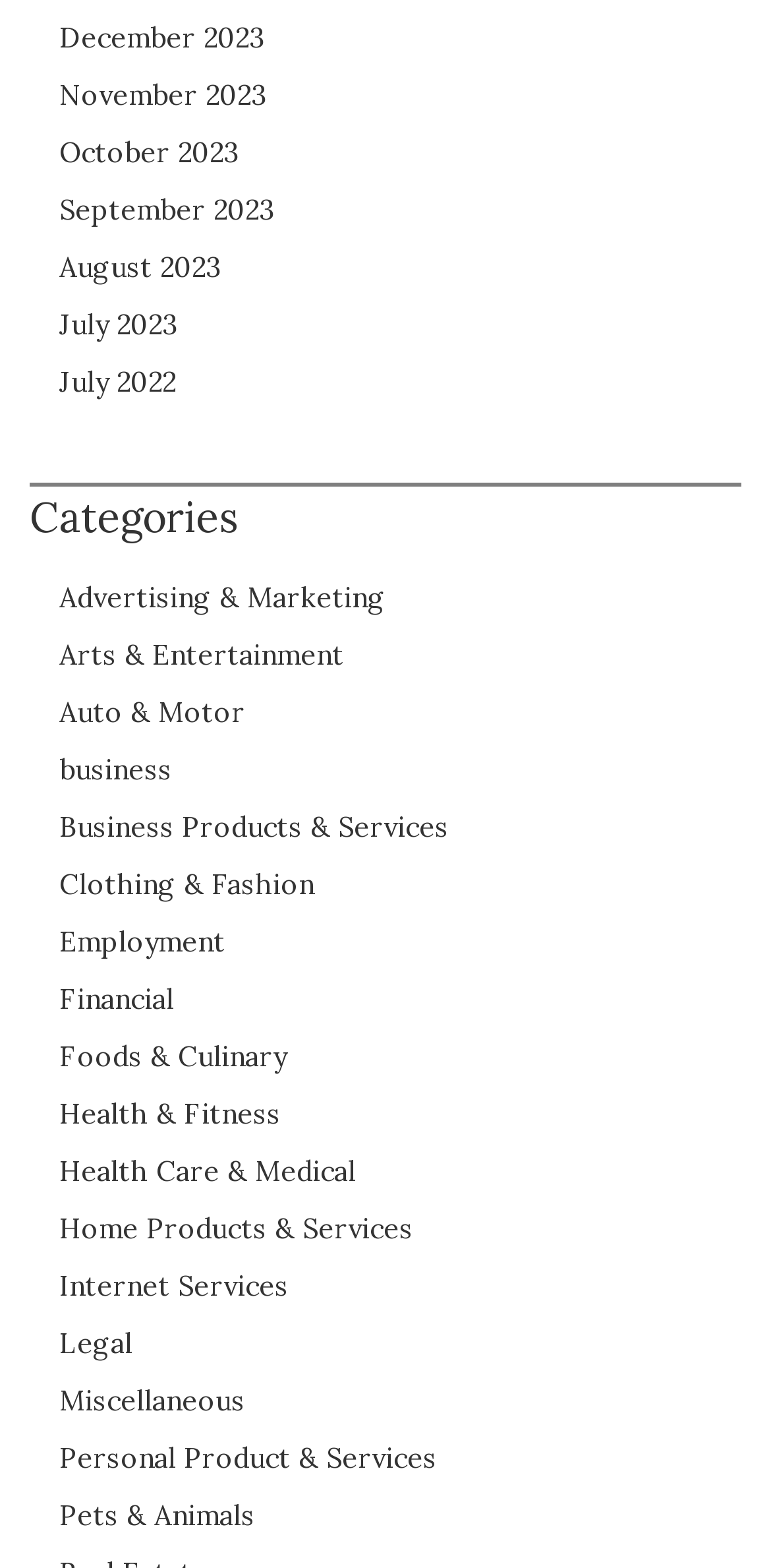Please locate the bounding box coordinates of the element that should be clicked to achieve the given instruction: "Visit Pets & Animals".

[0.077, 0.955, 0.331, 0.978]